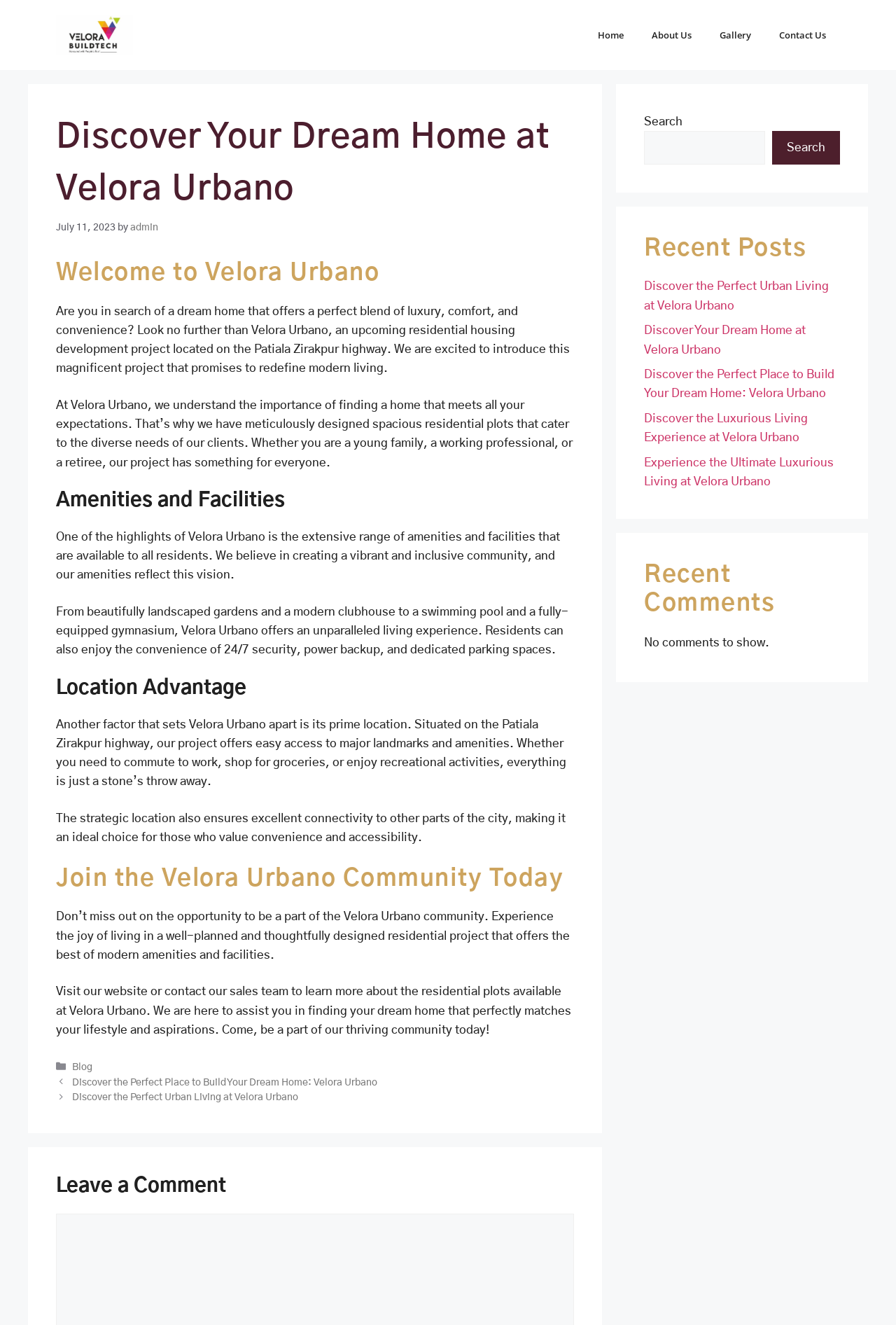Answer the question below using just one word or a short phrase: 
What is the name of the residential project?

Velora Urbano